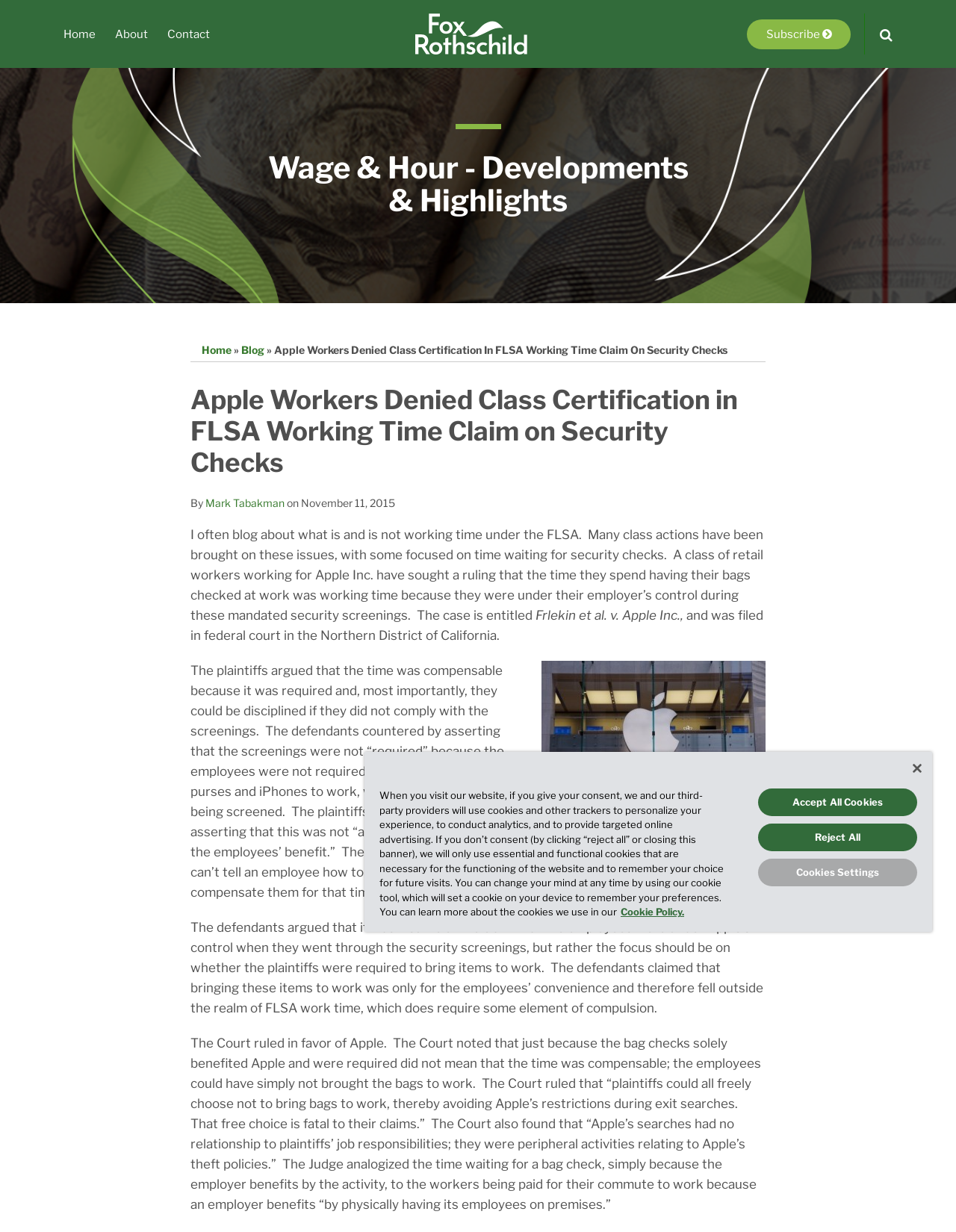Using the element description: "instinia / 123RF Stock Photo", determine the bounding box coordinates for the specified UI element. The coordinates should be four float numbers between 0 and 1, [left, top, right, bottom].

[0.619, 0.678, 0.753, 0.688]